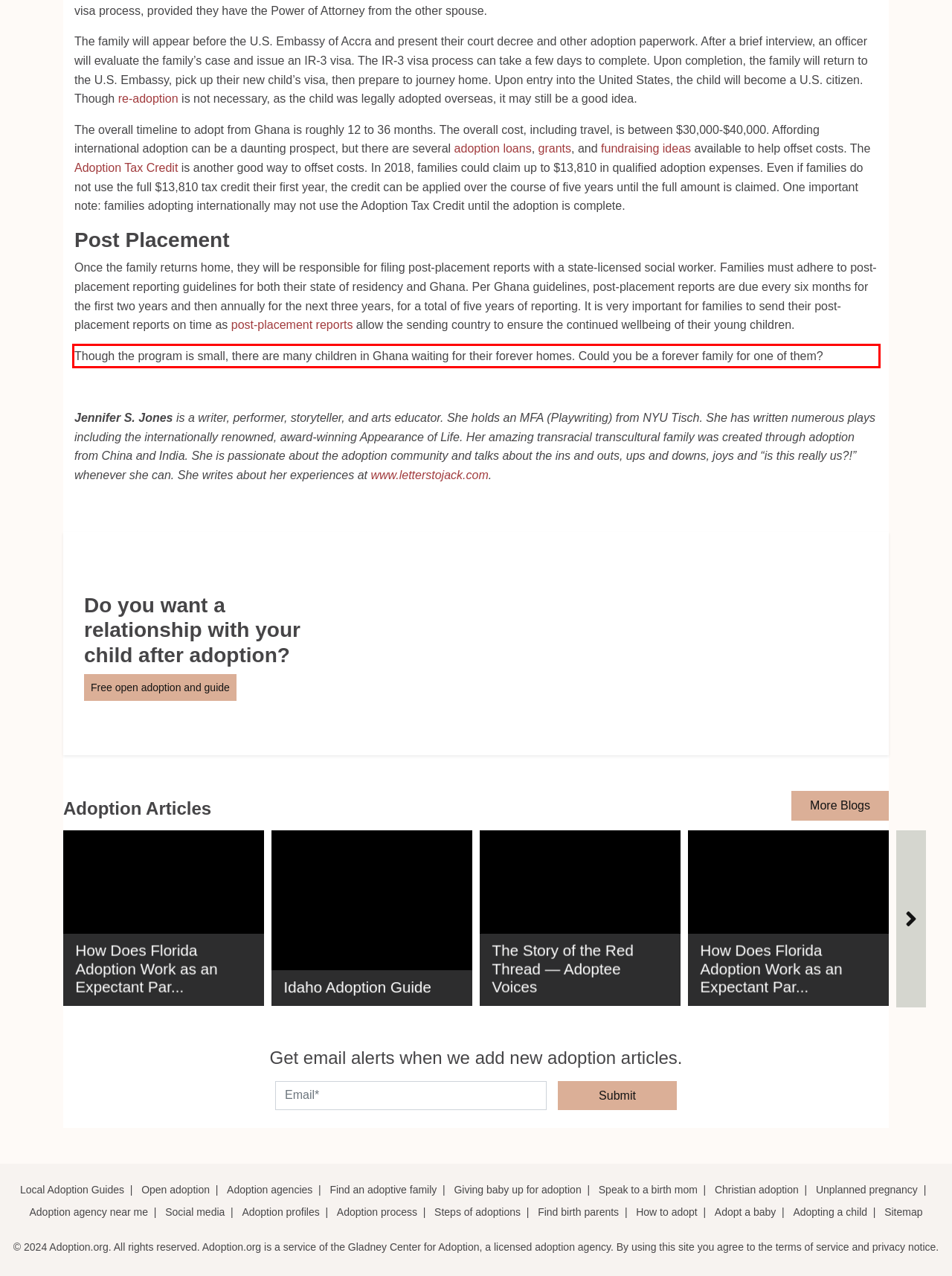Please extract the text content from the UI element enclosed by the red rectangle in the screenshot.

Though the program is small, there are many children in Ghana waiting for their forever homes. Could you be a forever family for one of them?